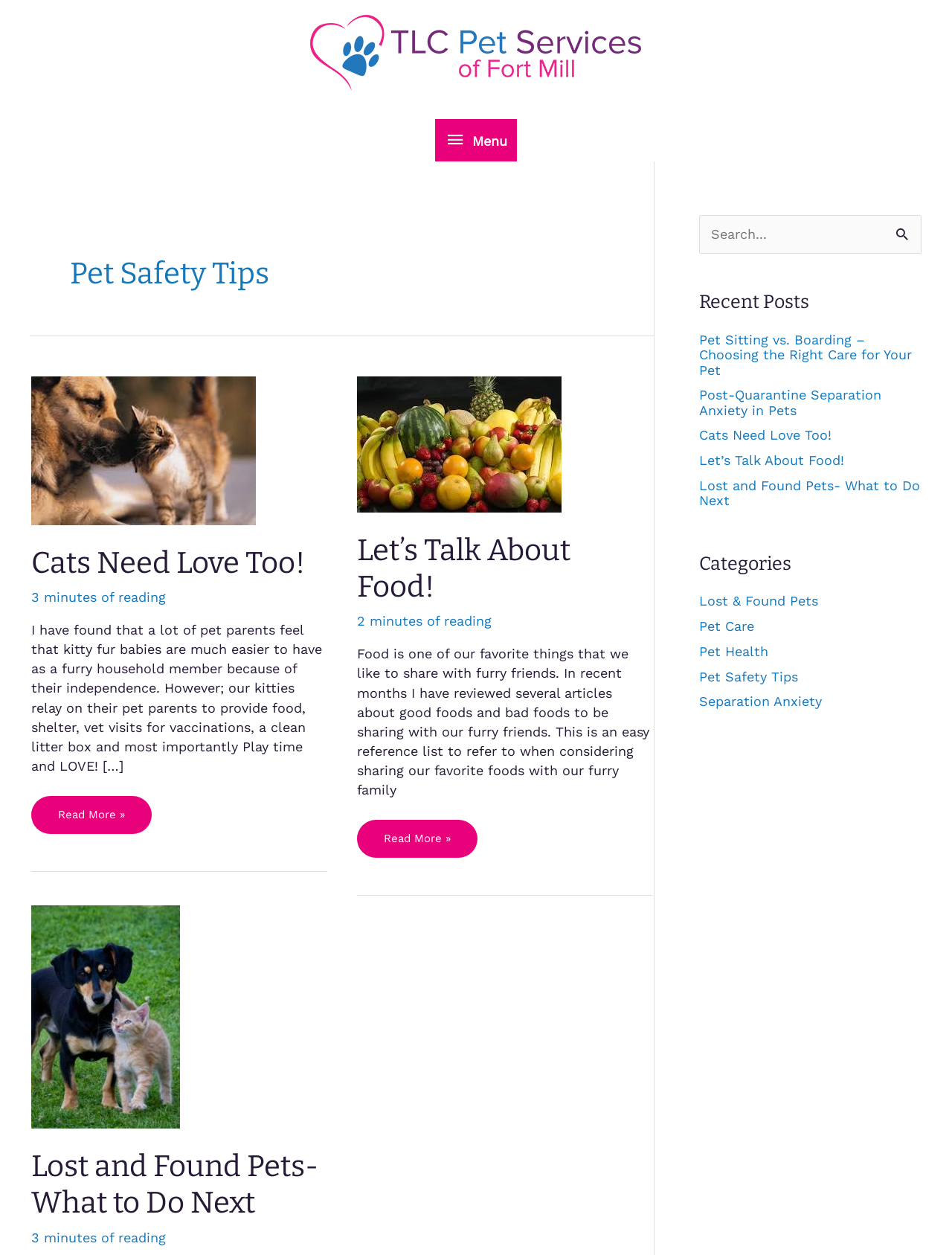Specify the bounding box coordinates of the region I need to click to perform the following instruction: "Read the article 'Cats Need Love Too!'". The coordinates must be four float numbers in the range of 0 to 1, i.e., [left, top, right, bottom].

[0.033, 0.434, 0.343, 0.464]